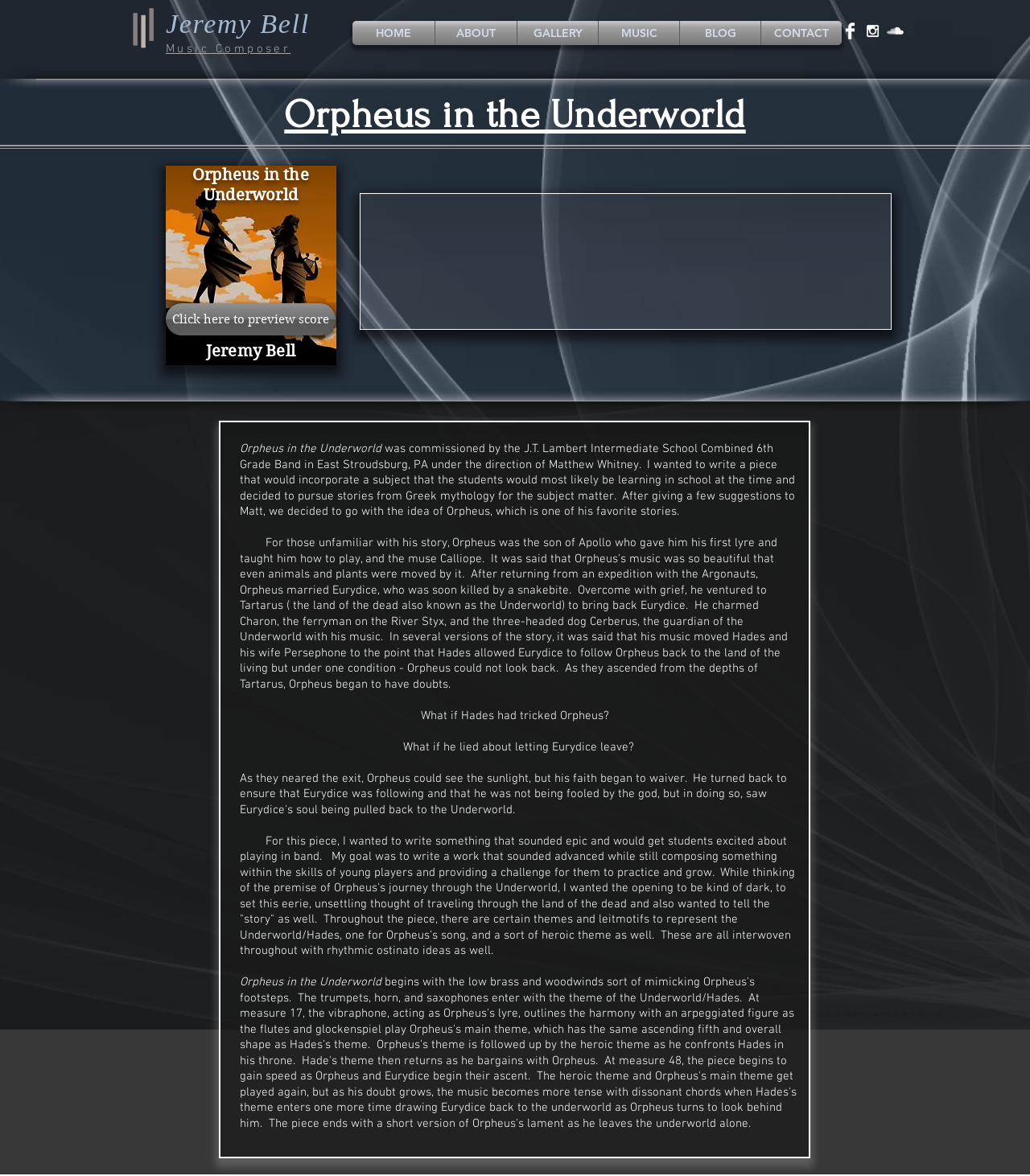What is the name of the image file used in the webpage?
Please respond to the question thoroughly and include all relevant details.

I found the answer by looking at the image element with the description 'shutterstock_1860345688.jpg'.